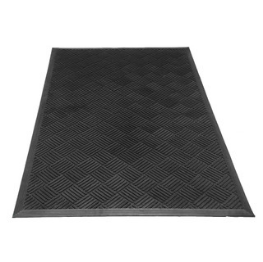What is the discount offered on the doormat?
Give a single word or phrase answer based on the content of the image.

5% off